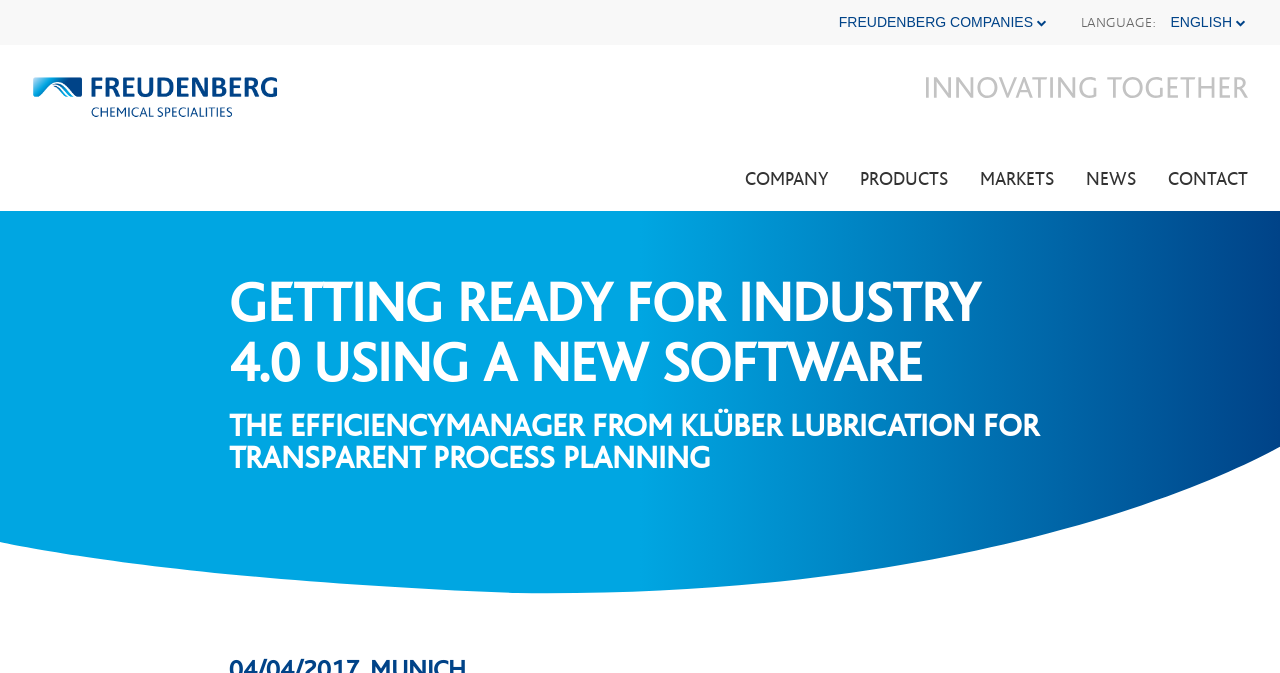Answer the question in one word or a short phrase:
What are the main categories in the navigation menu?

COMPANY, PRODUCTS, MARKETS, NEWS, CONTACT